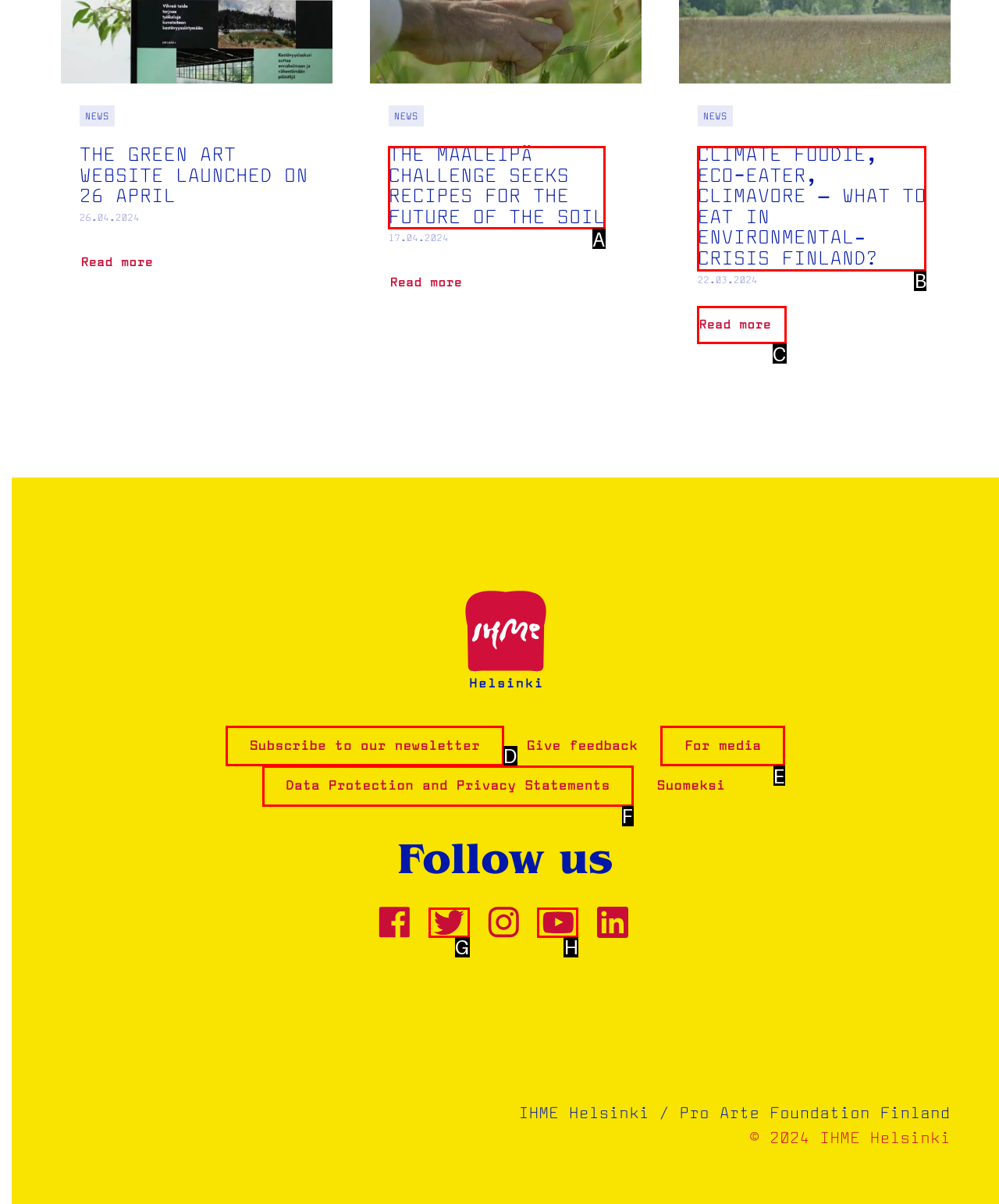Tell me which element should be clicked to achieve the following objective: Subscribe to our newsletter
Reply with the letter of the correct option from the displayed choices.

D